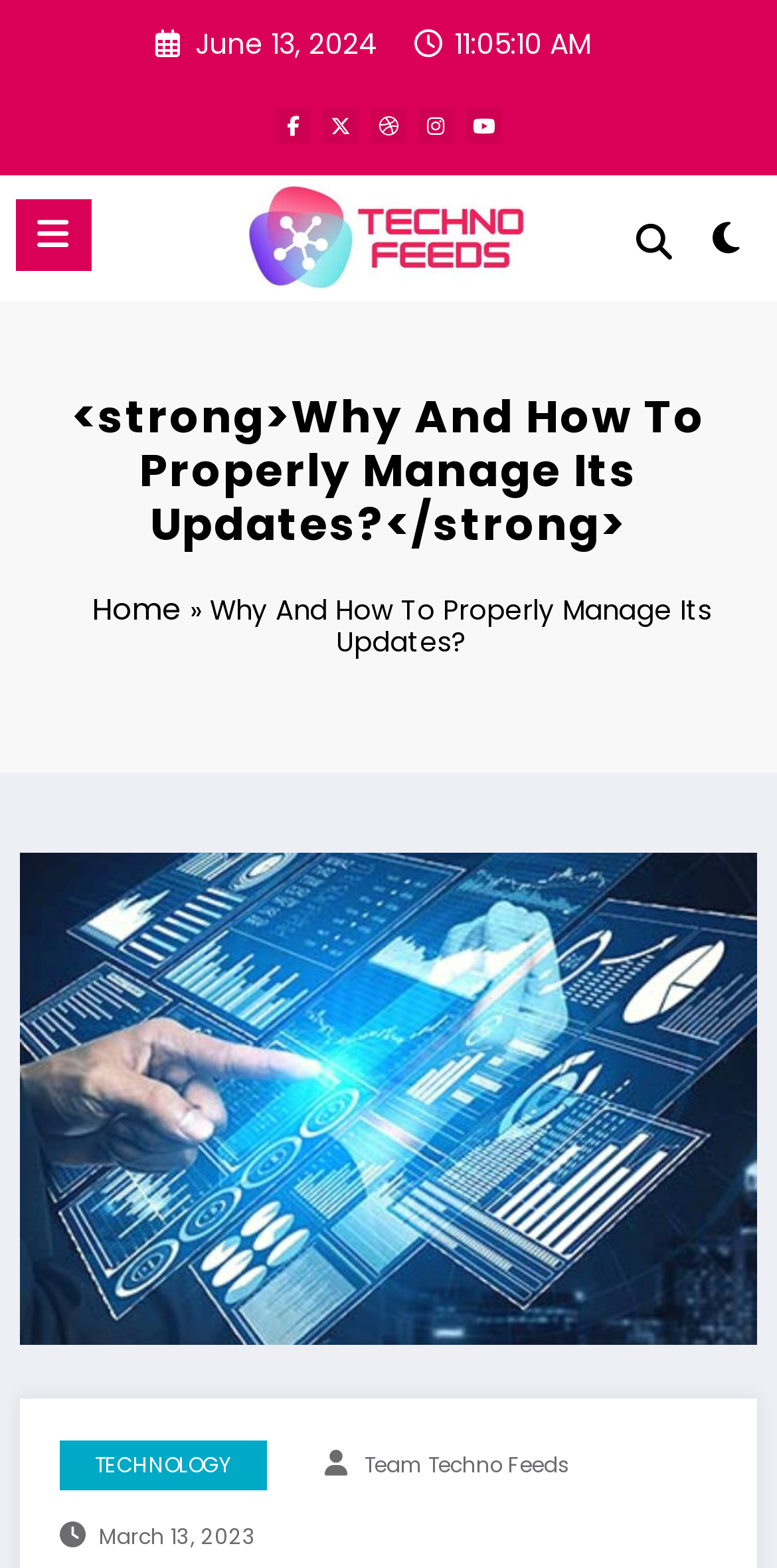Please identify the bounding box coordinates of the clickable area that will allow you to execute the instruction: "Click the TechnoFeeds Logo".

[0.305, 0.139, 0.69, 0.161]